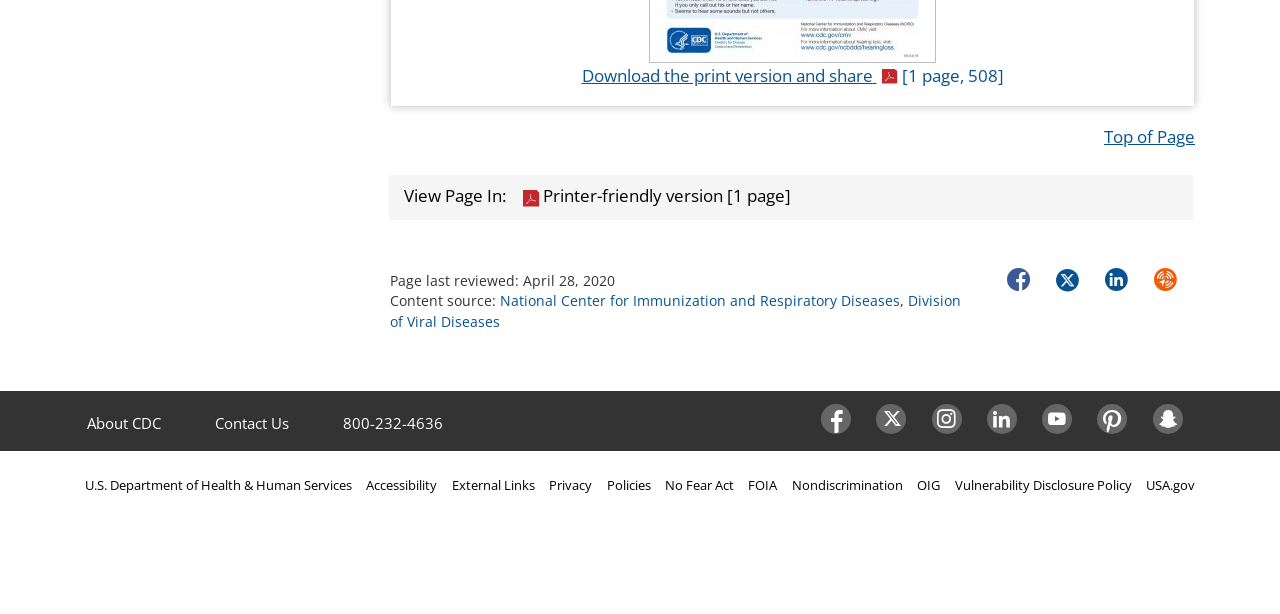Pinpoint the bounding box coordinates of the element you need to click to execute the following instruction: "Go to the top of the page". The bounding box should be represented by four float numbers between 0 and 1, in the format [left, top, right, bottom].

[0.862, 0.203, 0.934, 0.241]